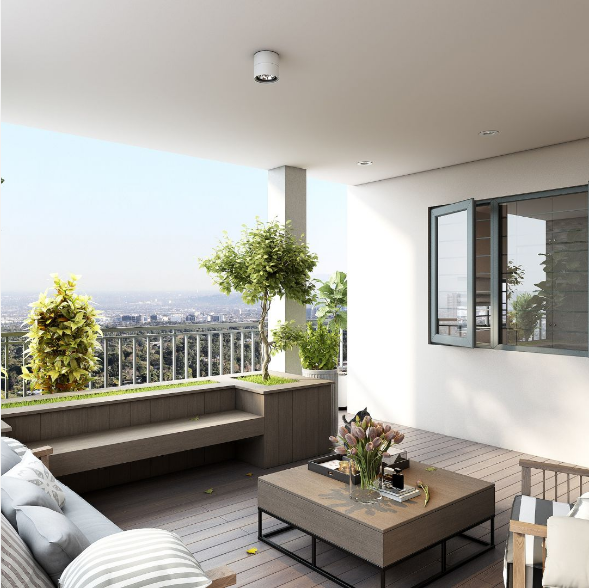Depict the image with a detailed narrative.

This image showcases a beautifully designed modern balcony, highlighting a perfect blend of comfort and style. The space features a cozy seating area with a light-colored sofa adorned with decorative cushions, inviting relaxation and leisure. A sleek wooden coffee table, adorned with a small vase of fresh flowers, serves as the centerpiece, enhancing the aesthetic appeal.

In the backdrop, expansive sliding windows open to a breathtaking view of the city skyline, seamlessly connecting the indoor and outdoor spaces. Lush greenery, including potted plants on the railing, adds a touch of nature, creating a serene atmosphere conducive to unwinding. The balcony's architectural elements, such as the clean lines and modern finishes, further emphasize its contemporary design, making it an ideal retreat in any home.